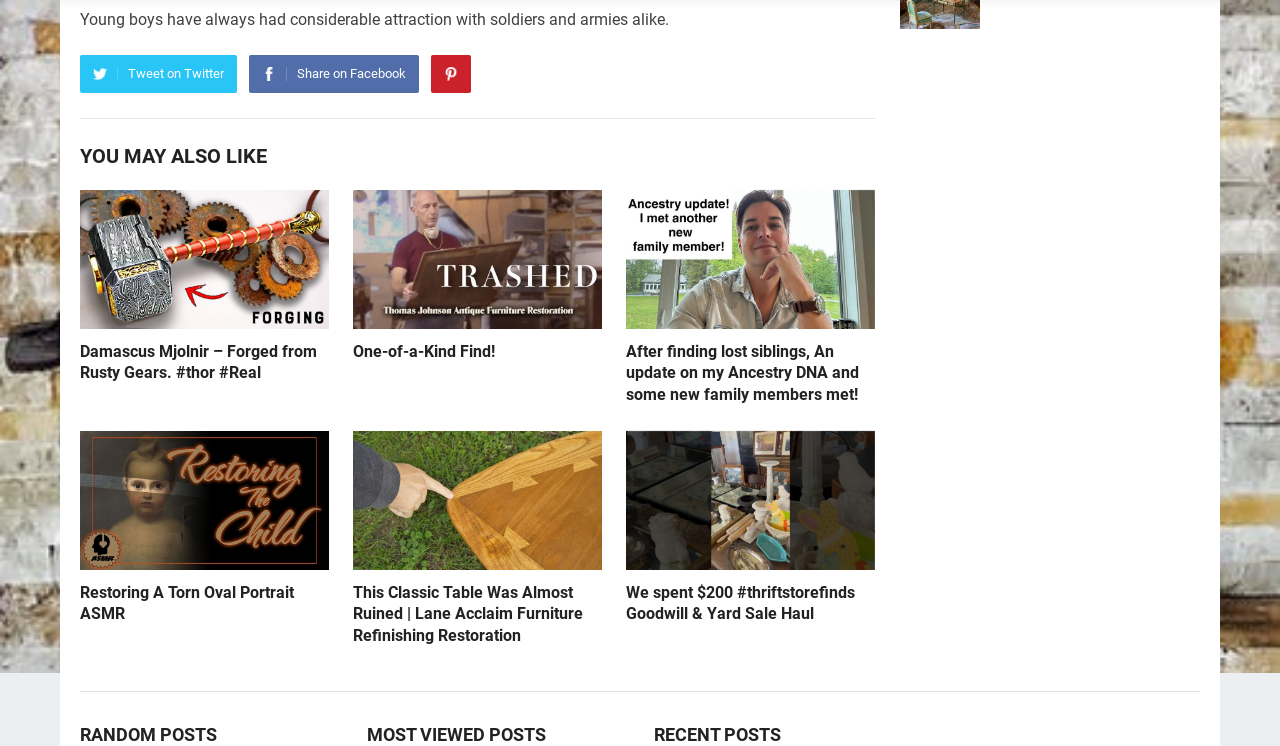Provide the bounding box coordinates of the UI element this sentence describes: "Pinterest".

[0.337, 0.074, 0.368, 0.125]